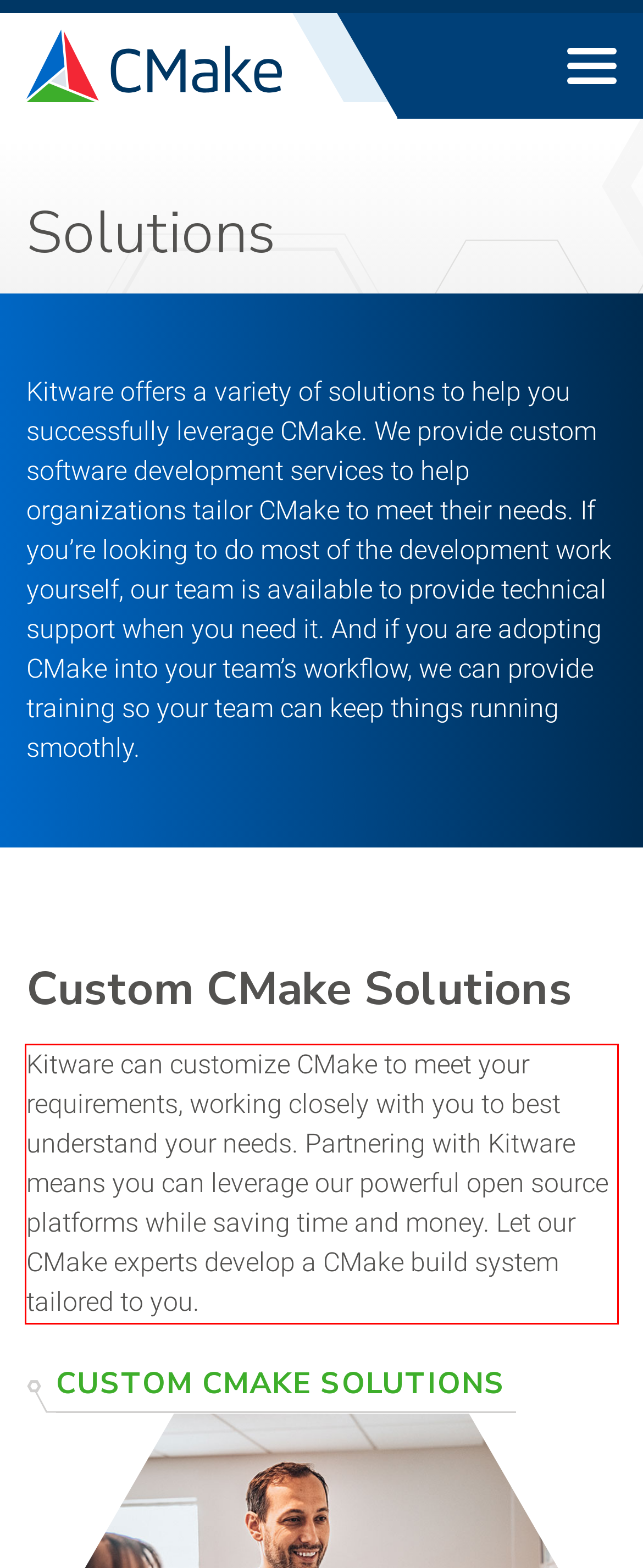Given a screenshot of a webpage, identify the red bounding box and perform OCR to recognize the text within that box.

Kitware can customize CMake to meet your requirements, working closely with you to best understand your needs. Partnering with Kitware means you can leverage our powerful open source platforms while saving time and money. Let our CMake experts develop a CMake build system tailored to you.